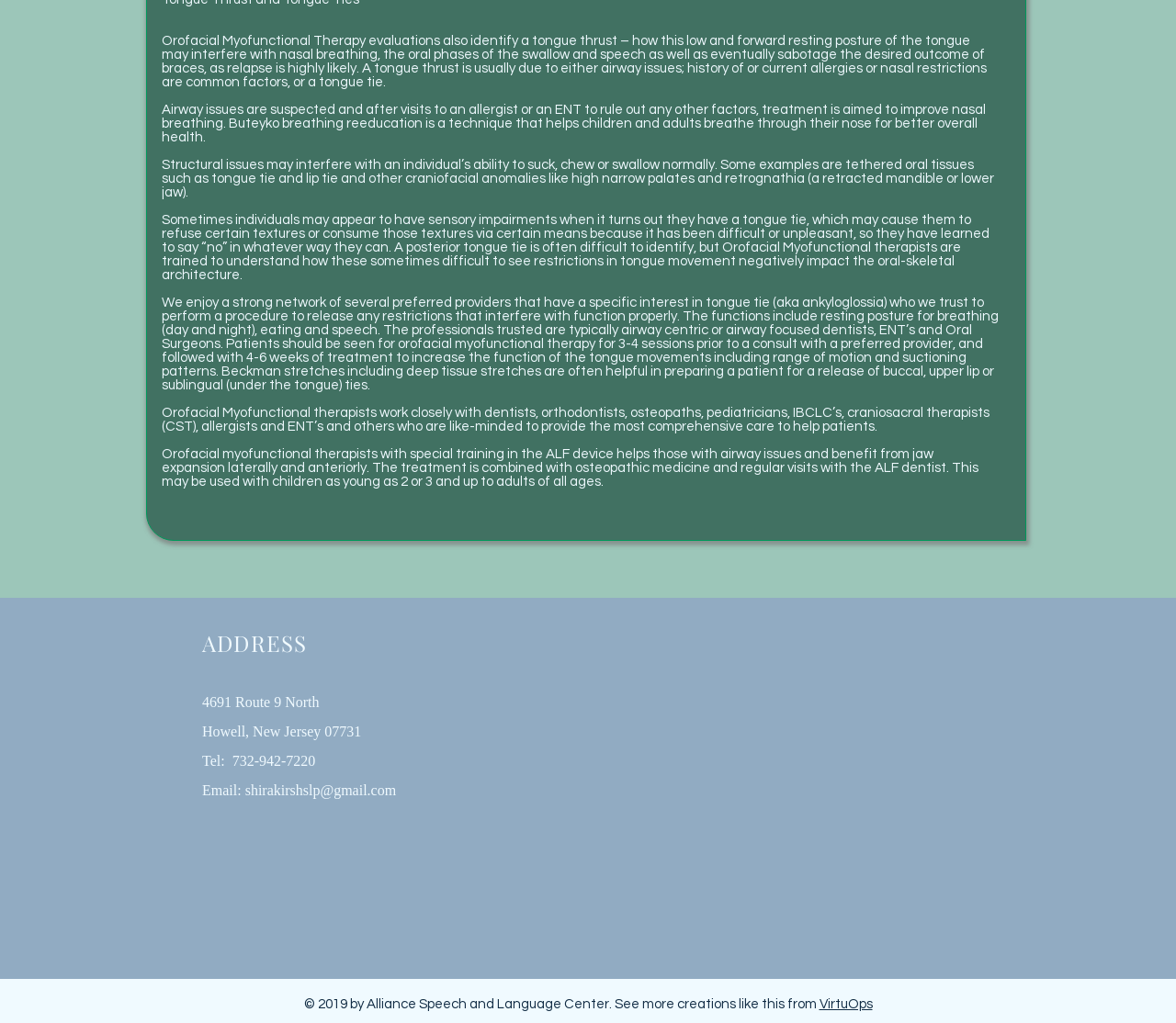Using the information in the image, give a detailed answer to the following question: What is the phone number of the Alliance Speech and Language Center?

I found the phone number by looking at the section labeled 'ADDRESS' which contains the phone number, email, and other contact information.